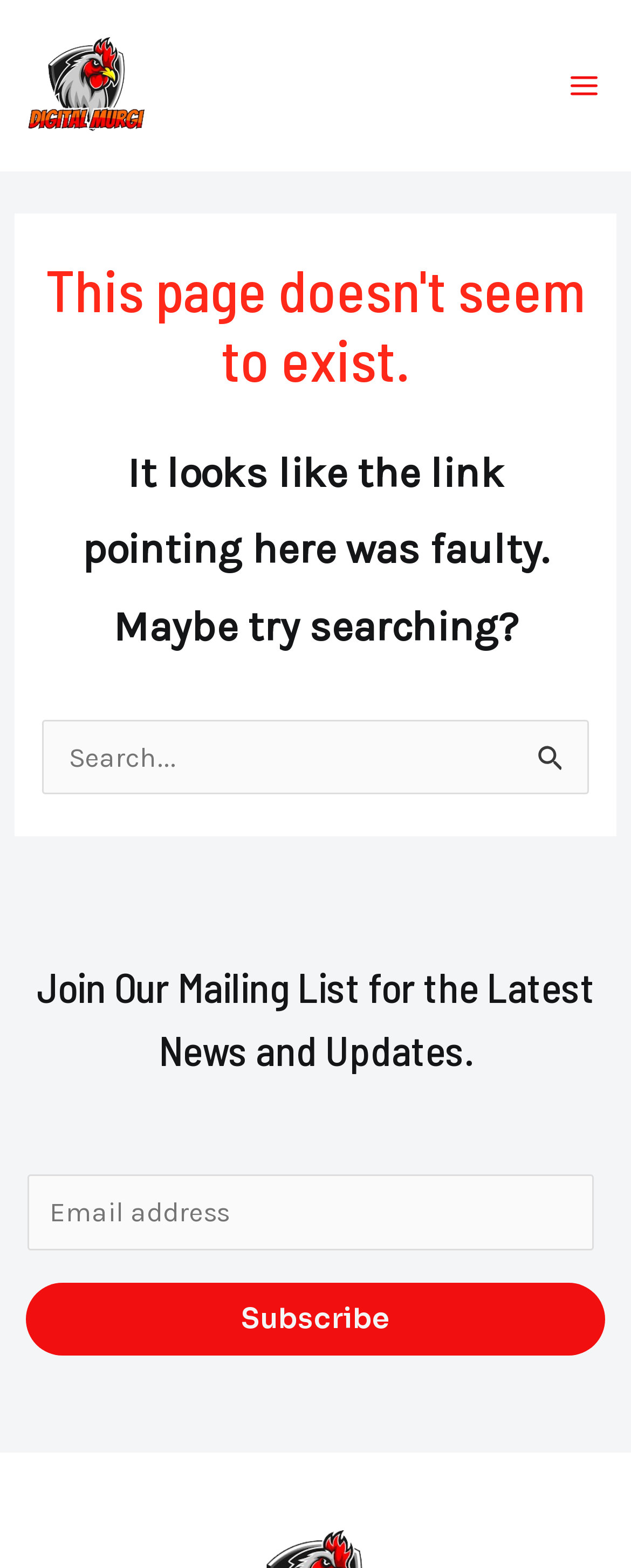What is the function of the button with a magnifying glass icon?
With the help of the image, please provide a detailed response to the question.

The button element with a magnifying glass icon is accompanied by the text 'Search Submit', indicating that its function is to submit a search query.